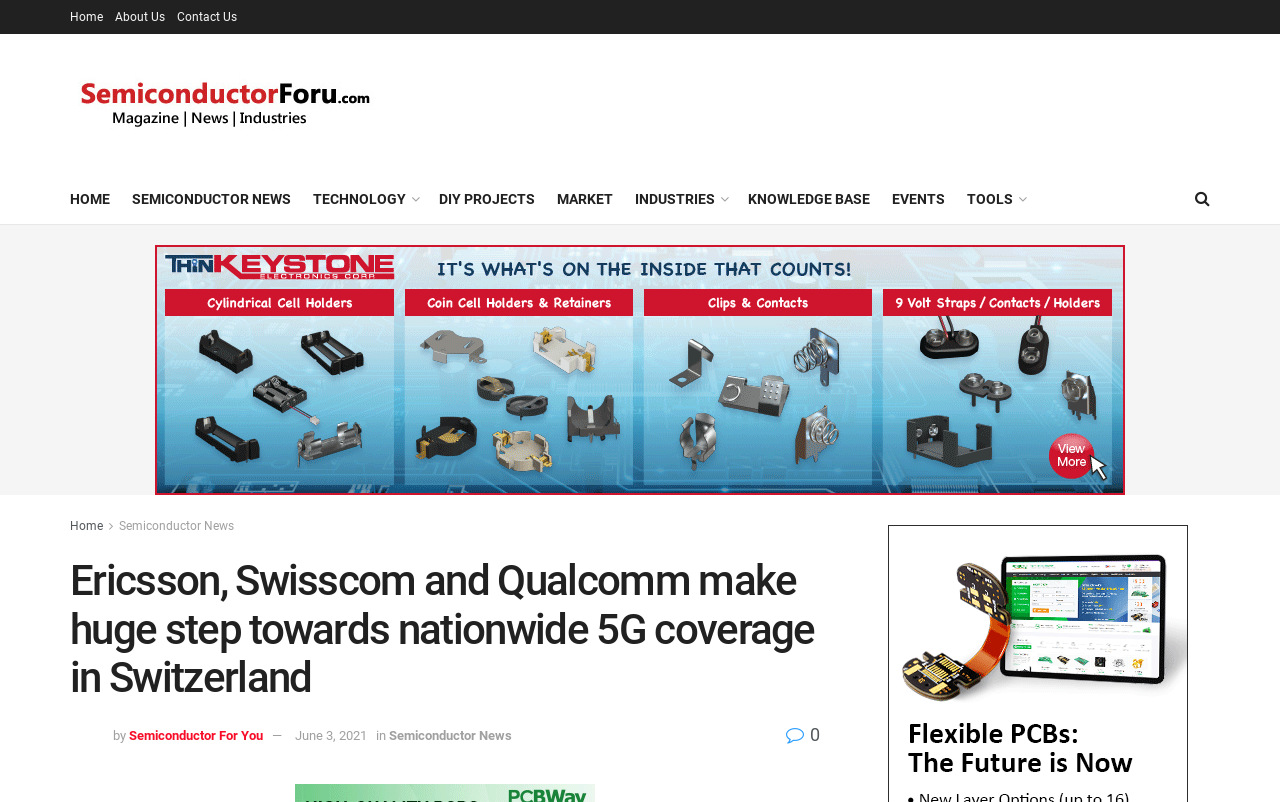What is the primary heading on this webpage?

Ericsson, Swisscom and Qualcomm make huge step towards nationwide 5G coverage in Switzerland